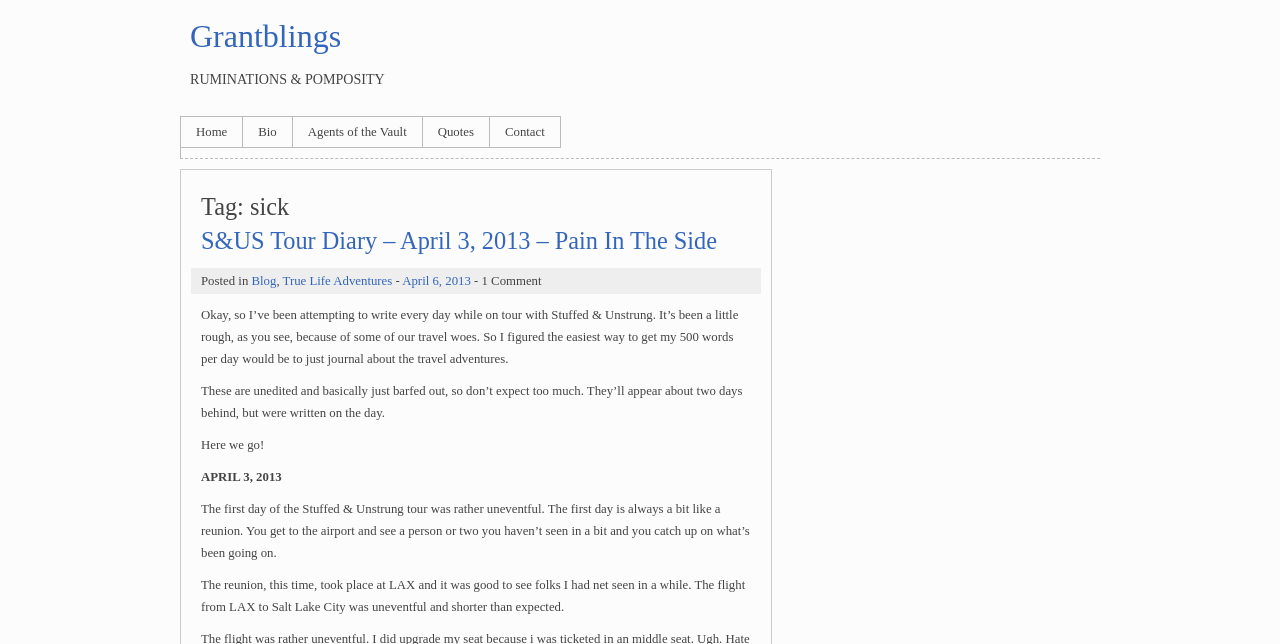Find the bounding box coordinates of the area to click in order to follow the instruction: "Click on Madinaguda".

None